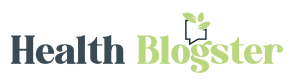Generate an elaborate caption for the image.

The image features the logo of "Health Blogster," a digital platform dedicated to providing insights and information related to health and wellness. The logo is designed with a modern touch: it combines a bold, dark gray font for "Health" and a soft green font for "Blogster," suggesting a blend of professionalism and approachability. Accompanying the text is a graphic element that includes a speech bubble with leaves, symbolizing communication and growth in health knowledge. This logo serves as a visual identity for the blog, reflecting its mission to inform and engage readers on various health topics.